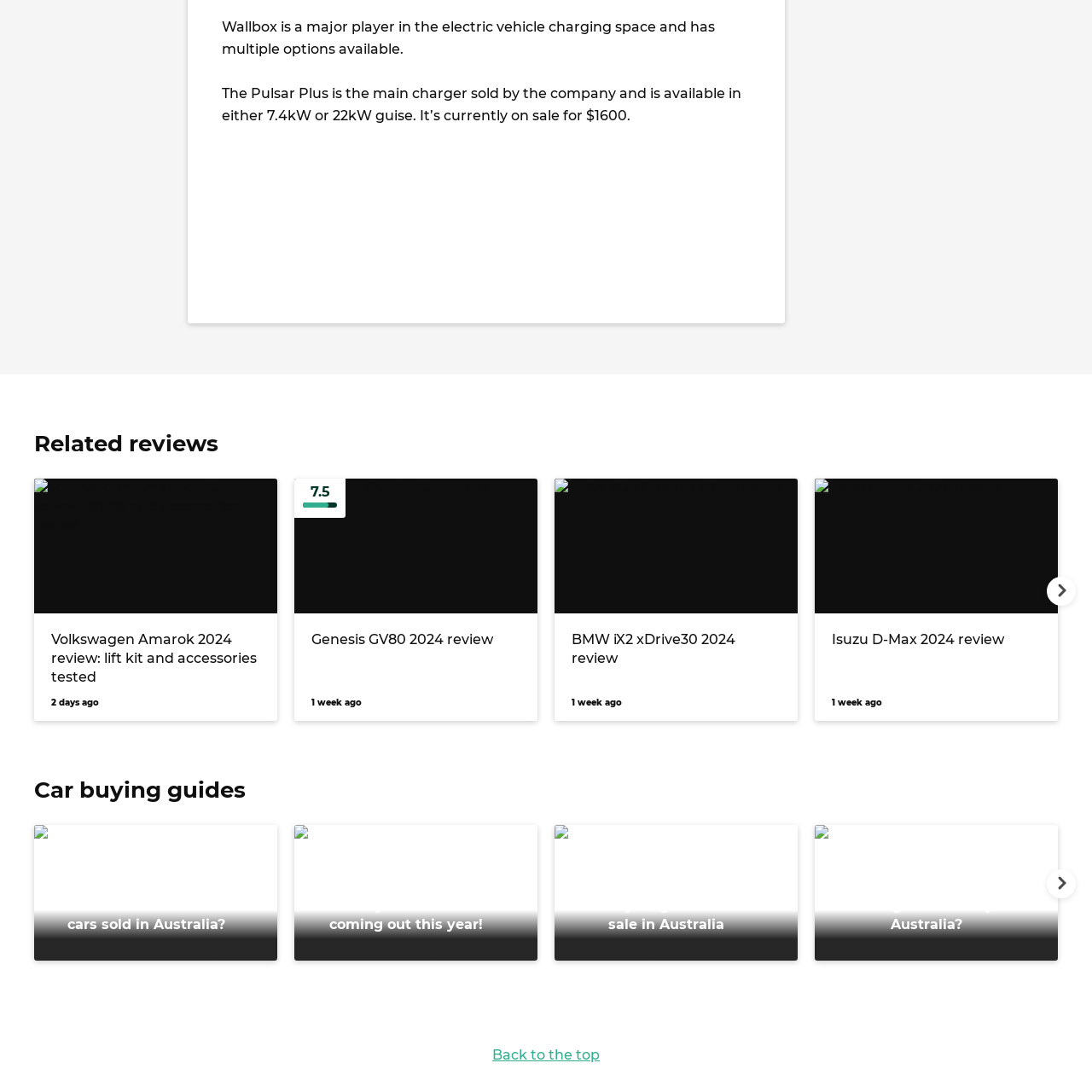What type of content collection does the review belong to?
Review the image area surrounded by the red bounding box and give a detailed answer to the question.

The caption states that the review is part of a broader content collection that highlights various new car models and their corresponding evaluations, which implies that the review belongs to a content collection focused on new car models and their evaluations.